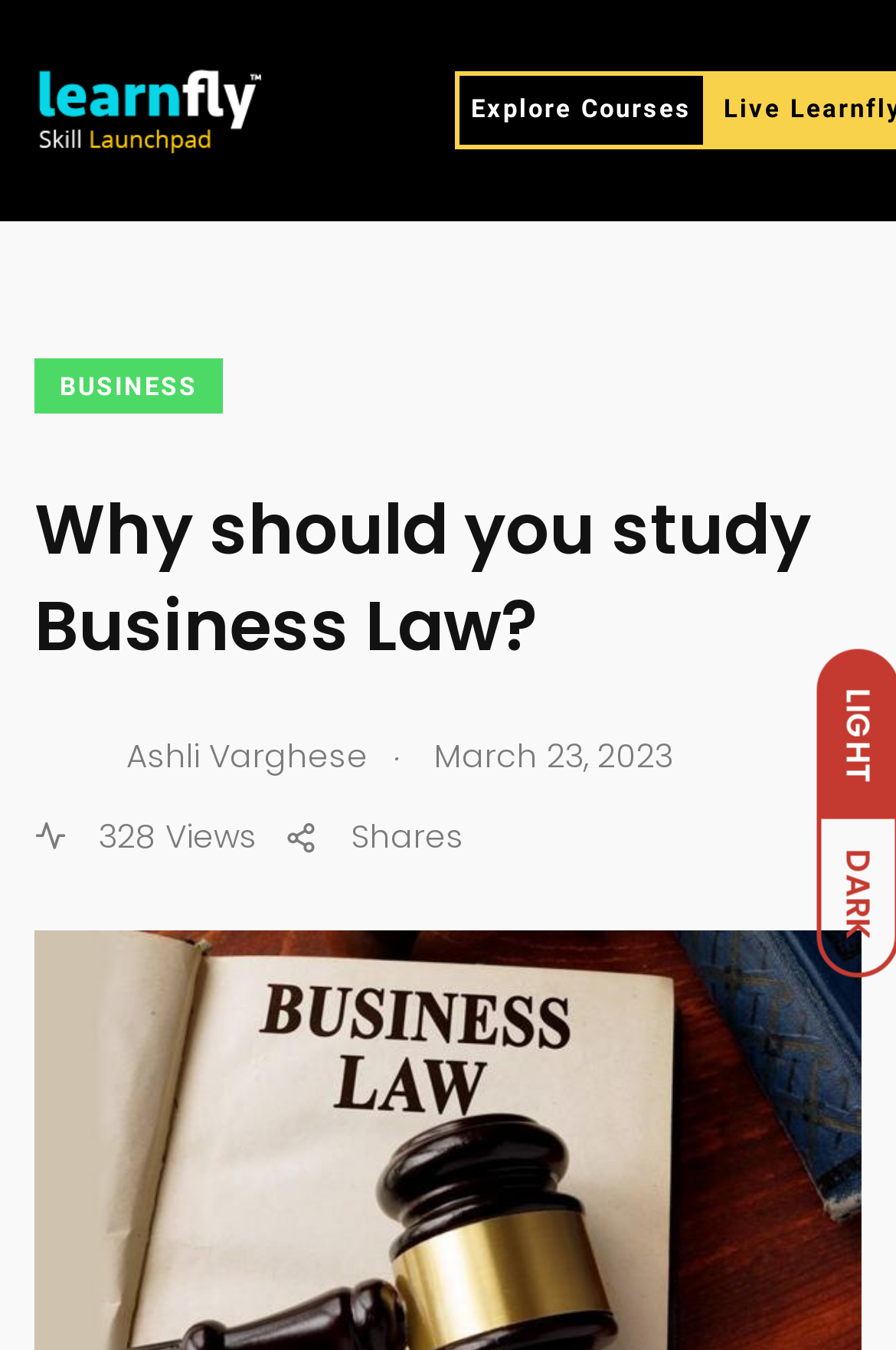Determine the bounding box for the HTML element described here: "Business". The coordinates should be given as [left, top, right, bottom] with each number being a float between 0 and 1.

[0.038, 0.266, 0.249, 0.306]